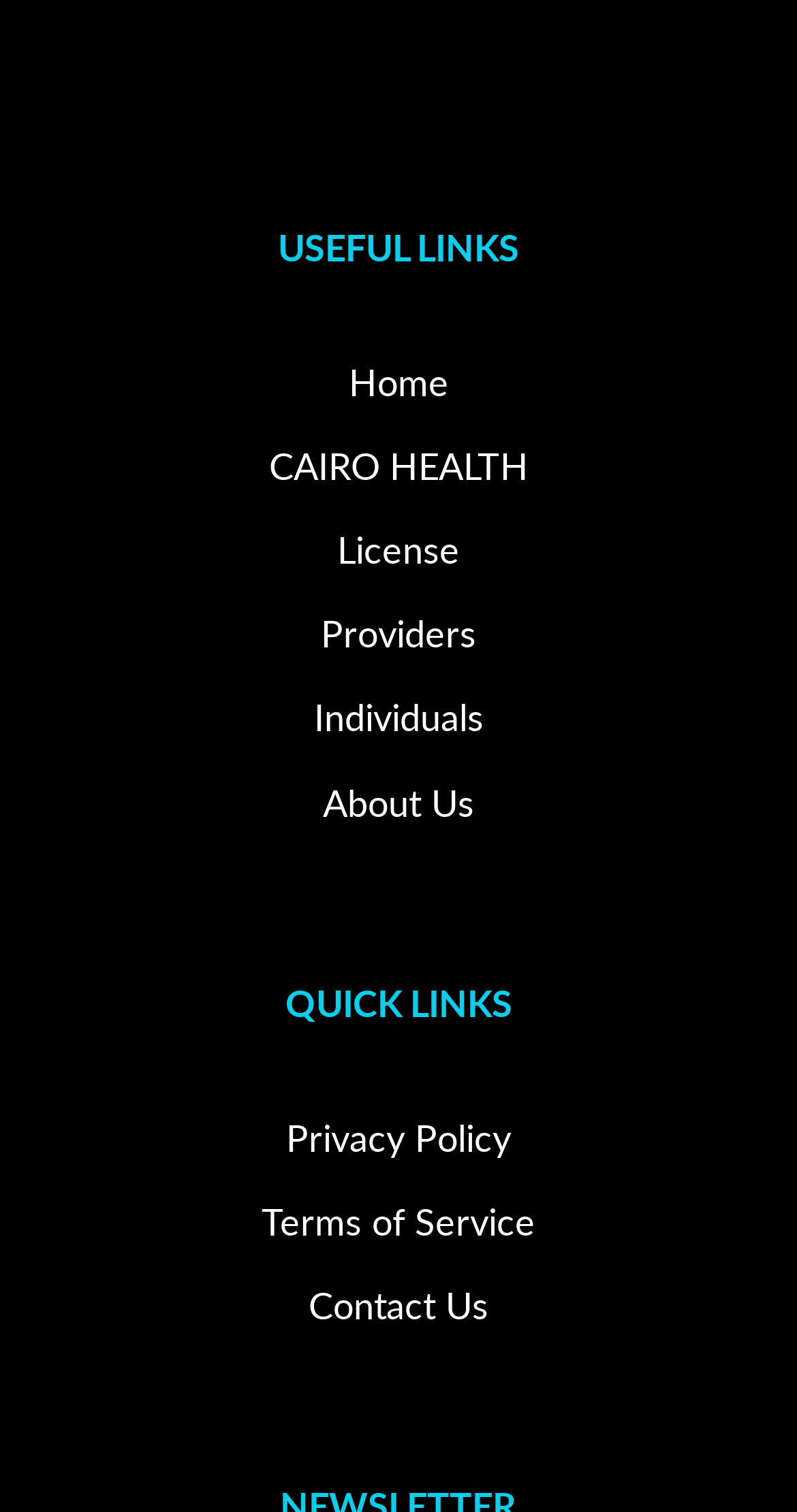Give a concise answer of one word or phrase to the question: 
What is the category of links that includes 'Providers' and 'Individuals'?

CAIRO HEALTH